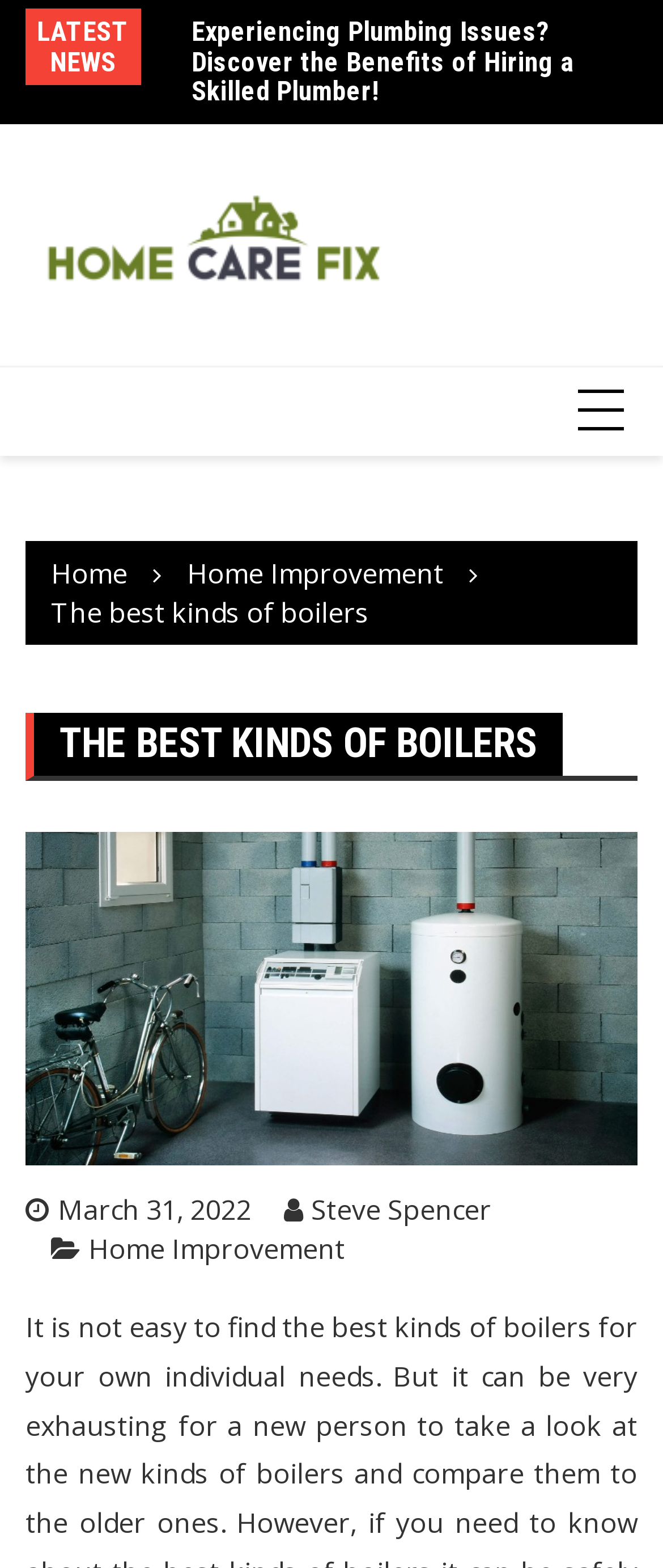What is the date of the article 'The best kinds of boilers'?
Using the image as a reference, deliver a detailed and thorough answer to the question.

I found the date 'March 31, 2022' next to the article title 'The best kinds of boilers'.